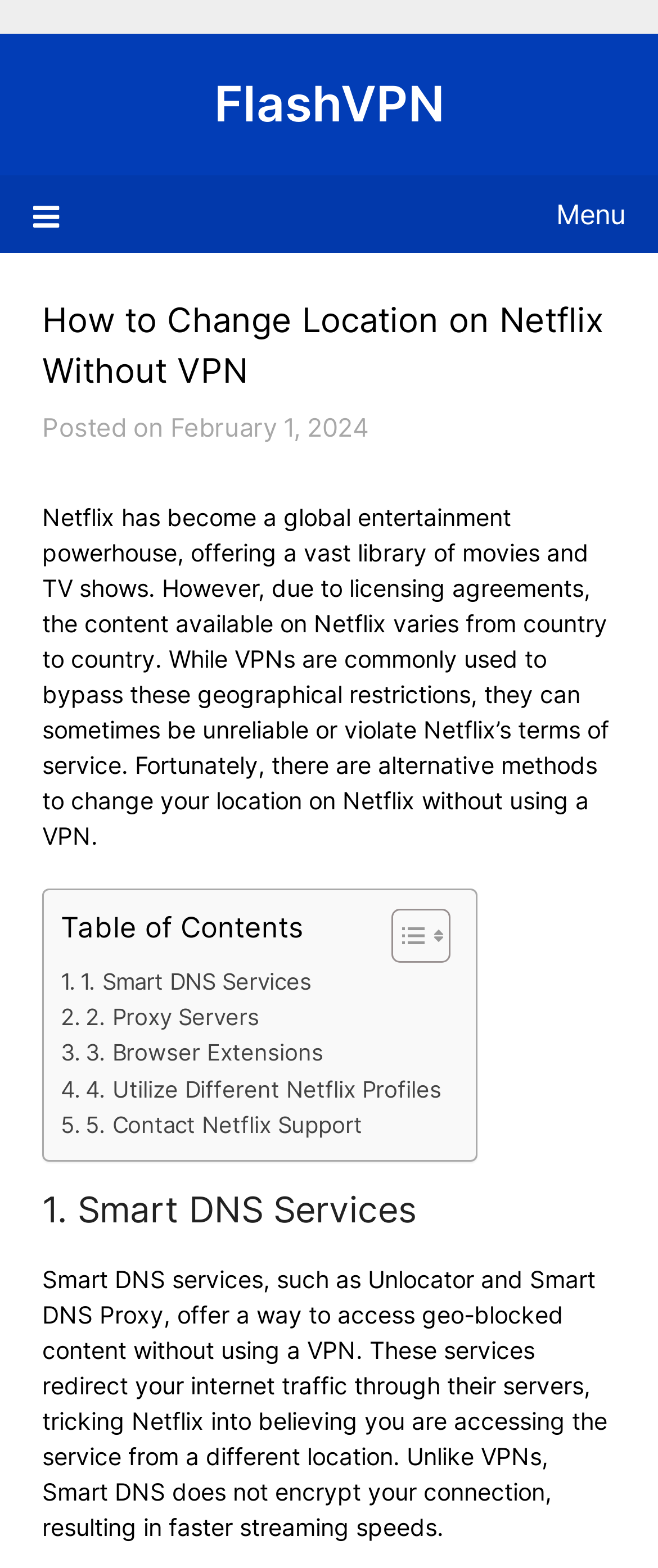Kindly determine the bounding box coordinates for the clickable area to achieve the given instruction: "Toggle the table of content".

[0.556, 0.578, 0.671, 0.615]